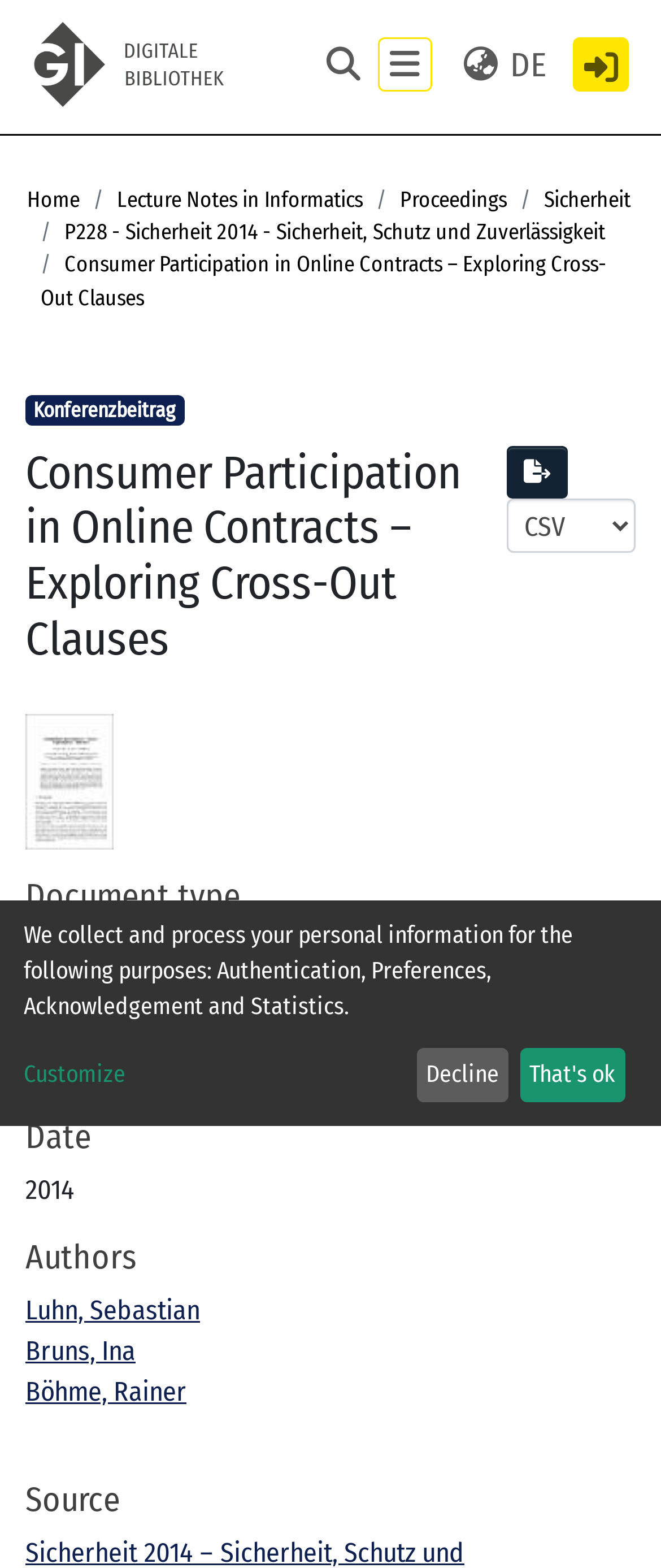Specify the bounding box coordinates (top-left x, top-left y, bottom-right x, bottom-right y) of the UI element in the screenshot that matches this description: Proceedings

[0.605, 0.119, 0.767, 0.135]